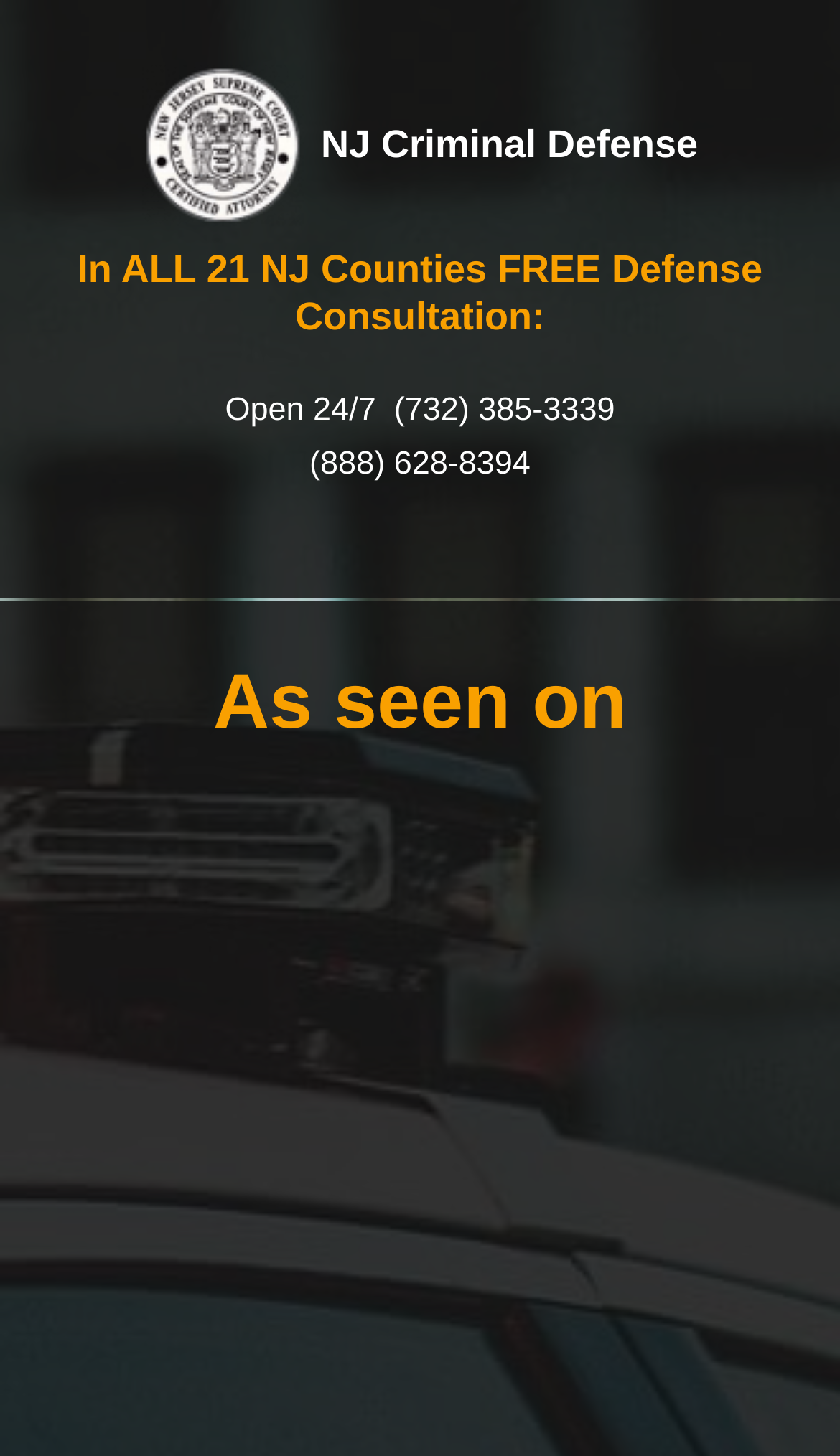Mark the bounding box of the element that matches the following description: "(732) 385-3339".

[0.458, 0.269, 0.732, 0.295]